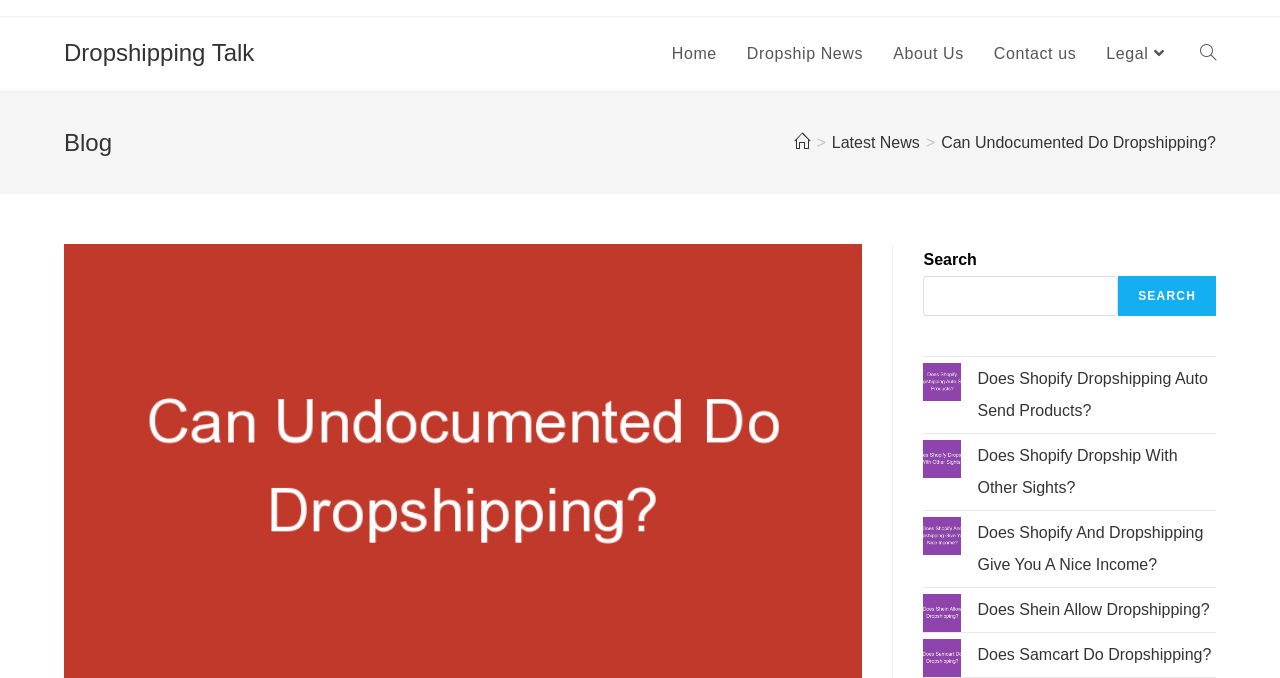Create a detailed narrative describing the layout and content of the webpage.

This webpage appears to be a blog or news website focused on dropshipping, with a specific article titled "Can Undocumented Do Dropshipping?" The top section of the page features a layout table with a link to "Dropshipping Talk" on the left side. 

On the top right side, there are several links to navigate to different sections of the website, including "Home", "Dropship News", "About Us", "Contact us", "Legal", and "Search website". 

Below this navigation section, there is a header with a heading titled "Blog" on the left side, accompanied by a breadcrumbs navigation menu on the right side, which shows the current article's location within the website's hierarchy. 

The main content area of the page features a search bar with a label "Search" and a "SEARCH" button on the right side. Below the search bar, there are several links to other articles related to dropshipping, including "Does Shopify Dropshipping Auto Send Products?", "Does Shopify Dropship With Other Sights?", "Does Shopify And Dropshipping Give You A Nice Income?", "Does Shein Allow Dropshipping?", and "Does Samcart Do Dropshipping?". These links are arranged in a vertical list, with two columns of links.